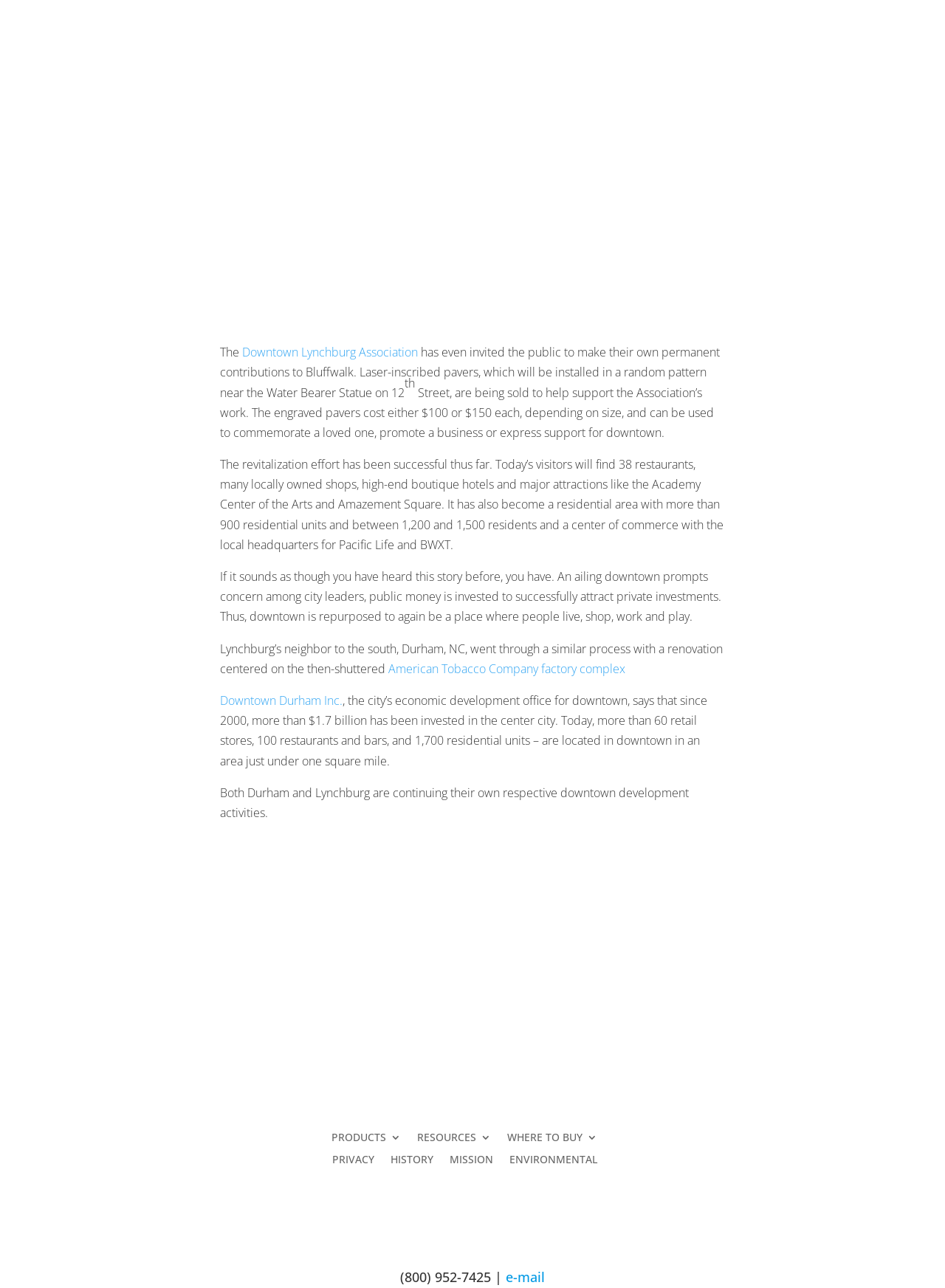Using the element description provided, determine the bounding box coordinates in the format (top-left x, top-left y, bottom-right x, bottom-right y). Ensure that all values are floating point numbers between 0 and 1. Element description: American Tobacco Company factory complex

[0.411, 0.513, 0.662, 0.525]